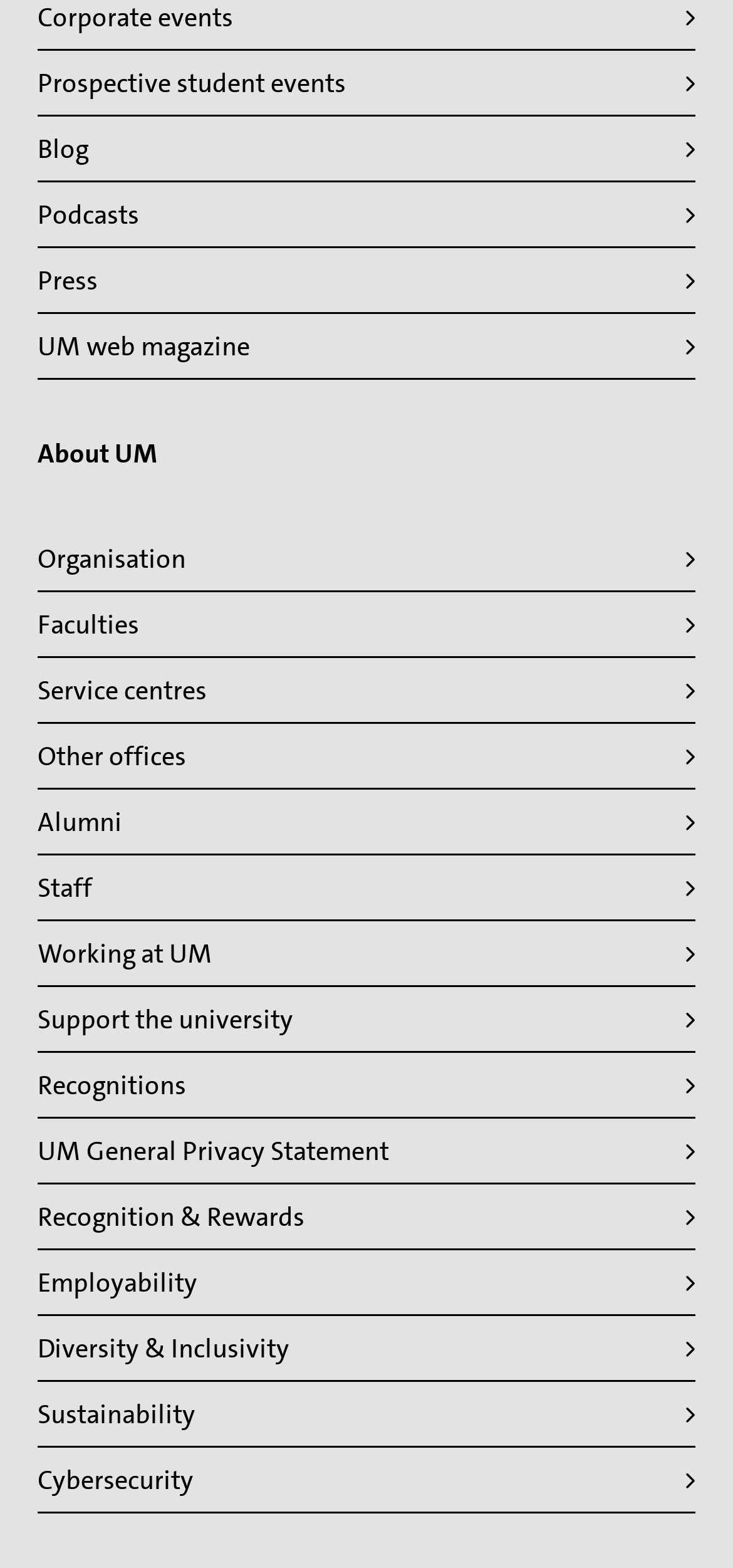Please identify the bounding box coordinates of the element that needs to be clicked to execute the following command: "Read 'FAQ | Frequently Asked Questions'". Provide the bounding box using four float numbers between 0 and 1, formatted as [left, top, right, bottom].

None